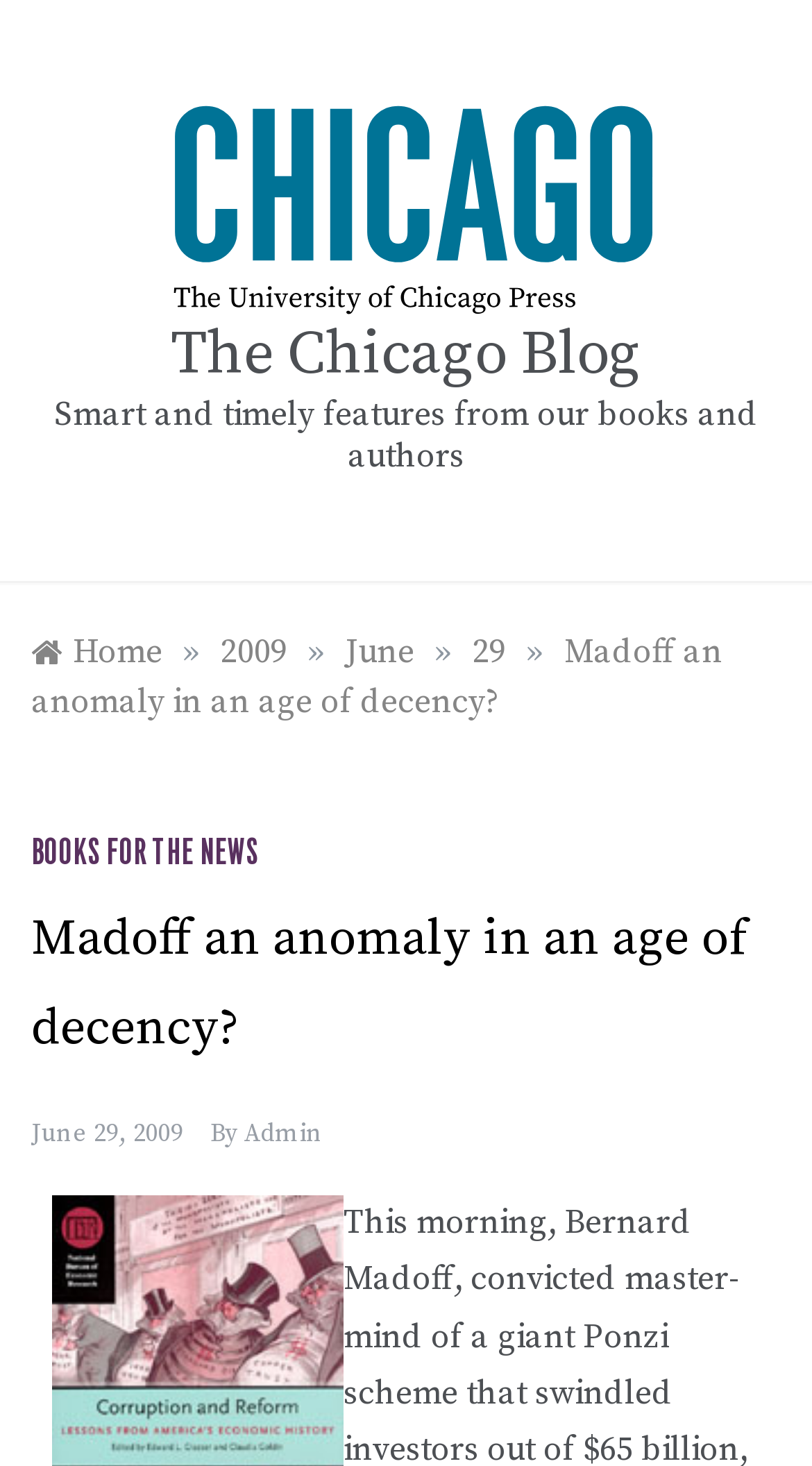What is the purpose of the breadcrumbs section?
Please give a detailed and elaborate answer to the question.

I determined the answer by looking at the breadcrumbs section, which contains links to different pages, including the home page, year, month, and day. This suggests that the purpose of the breadcrumbs section is to show navigation and allow users to easily move between different pages.